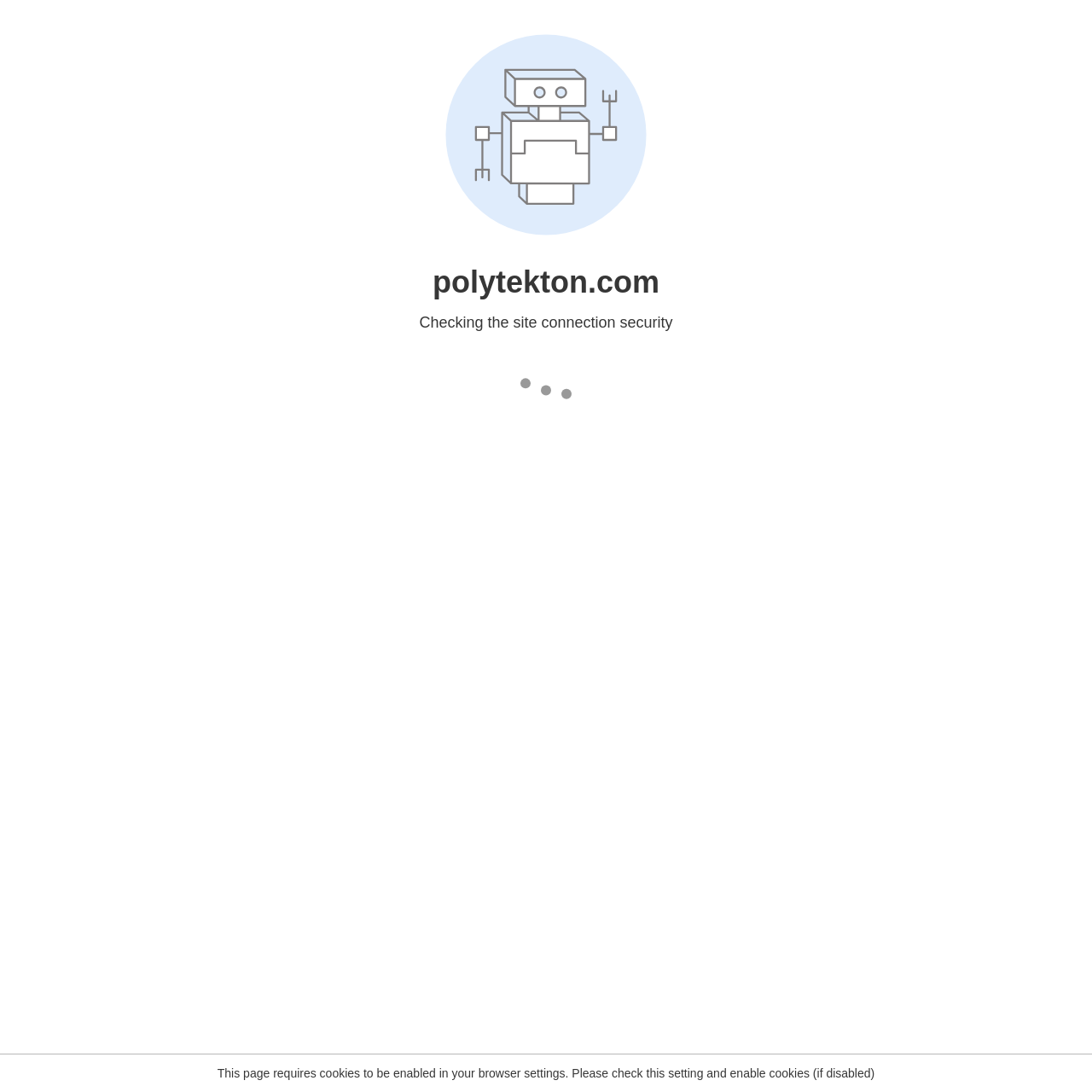Give a one-word or short phrase answer to the question: 
What is the publisher of the book?

Culicidae Architectural Press